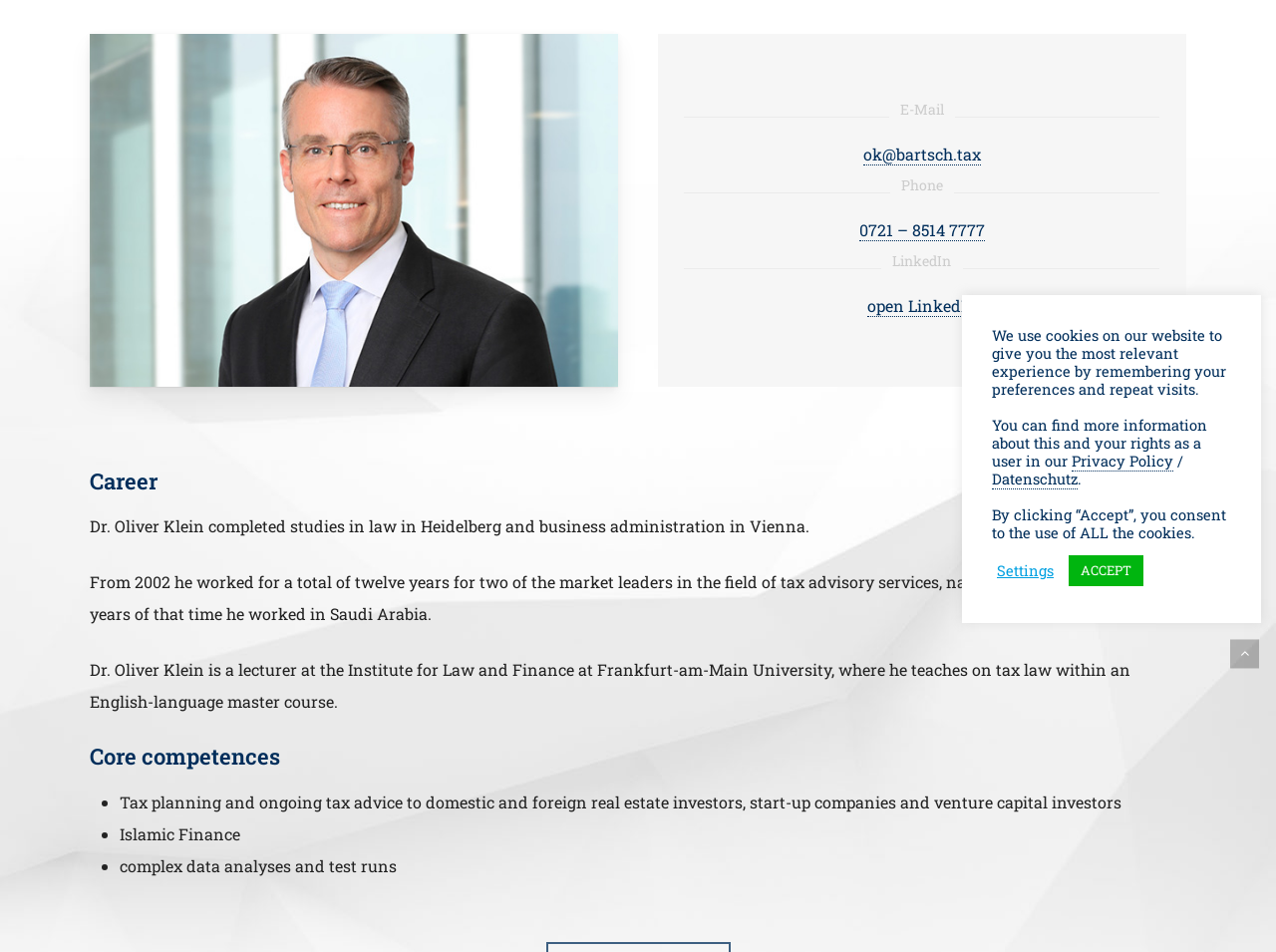Given the element description: "0721 – 8514 7777", predict the bounding box coordinates of the UI element it refers to, using four float numbers between 0 and 1, i.e., [left, top, right, bottom].

[0.673, 0.23, 0.772, 0.253]